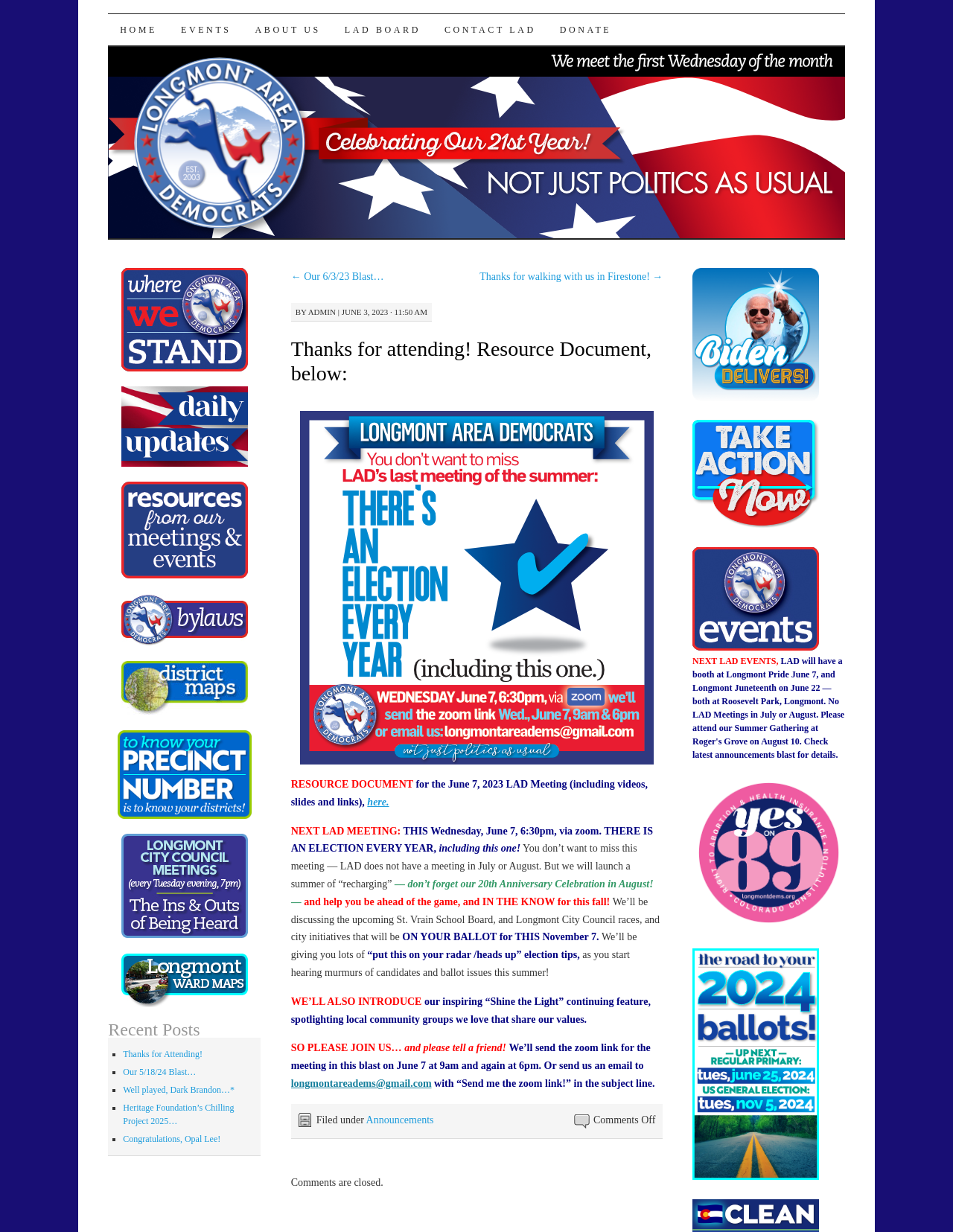What is the purpose of the 'Shine the Light' feature?
Your answer should be a single word or phrase derived from the screenshot.

Spotlighting local community groups